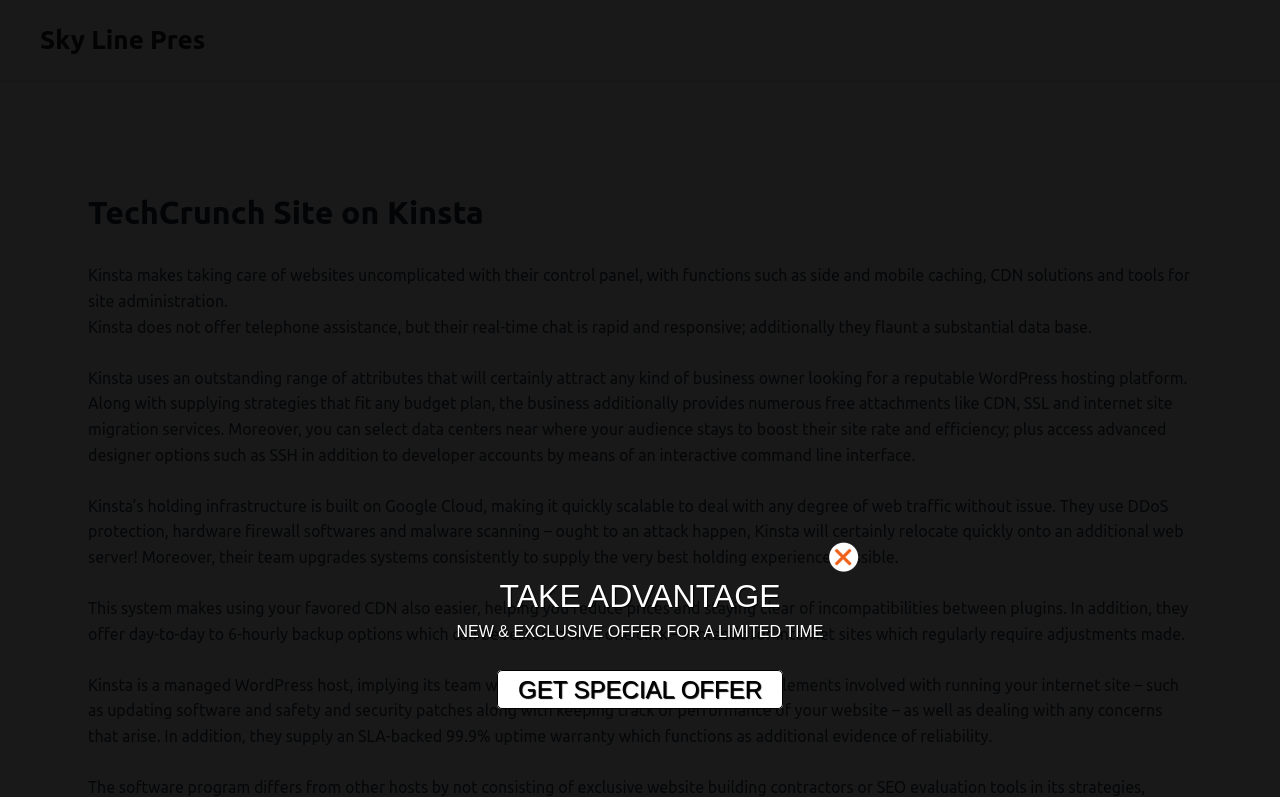By analyzing the image, answer the following question with a detailed response: What is the uptime guarantee of Kinsta?

The uptime guarantee of Kinsta is mentioned in the text as 'an SLA-backed 99.9% uptime guarantee which functions as additional evidence of reliability'.